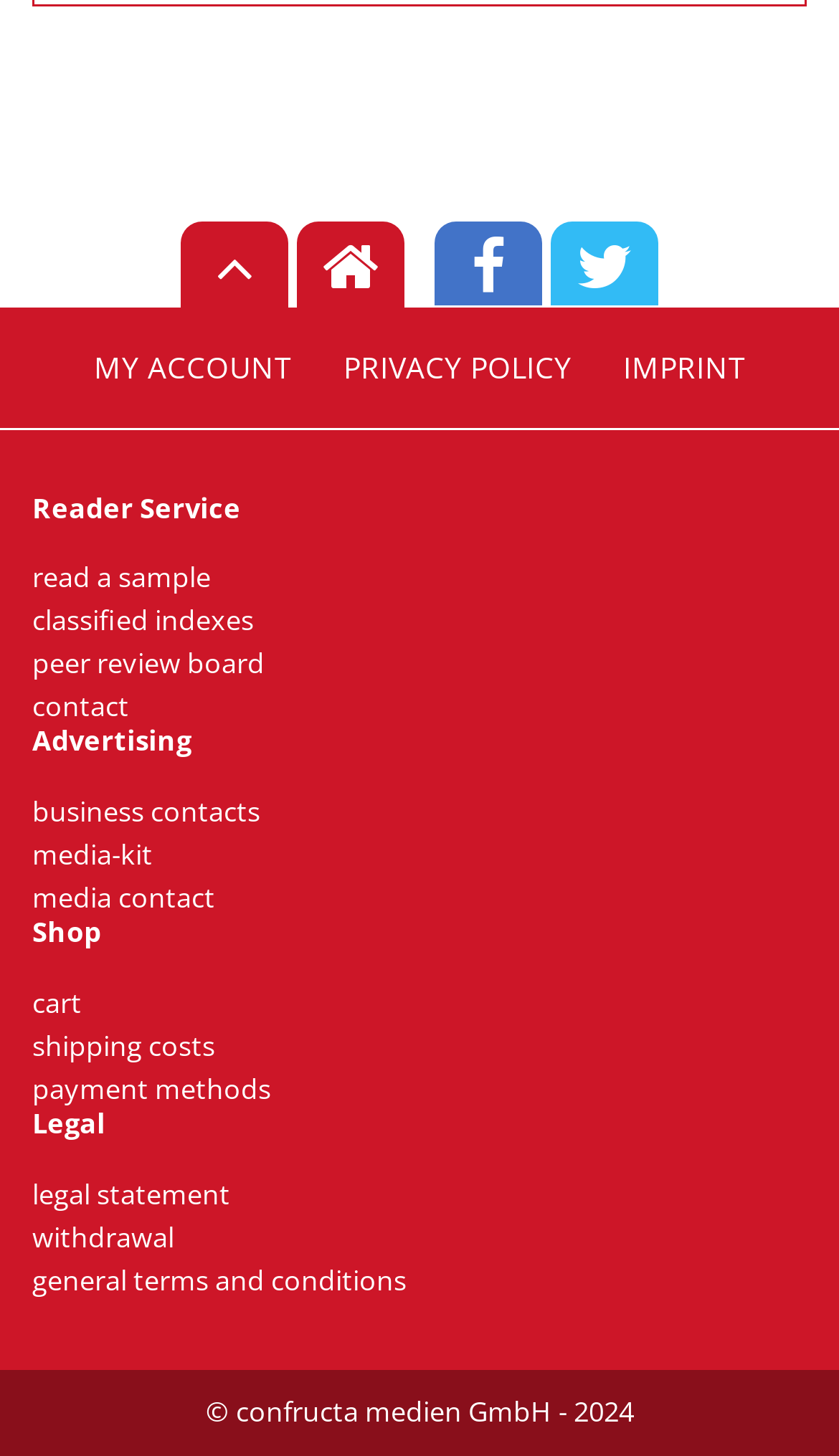What is the company name mentioned at the bottom of the webpage?
Please ensure your answer to the question is detailed and covers all necessary aspects.

I found a StaticText element at the bottom of the webpage with the text '© confructa medien GmbH - 2024', which indicates the company name.